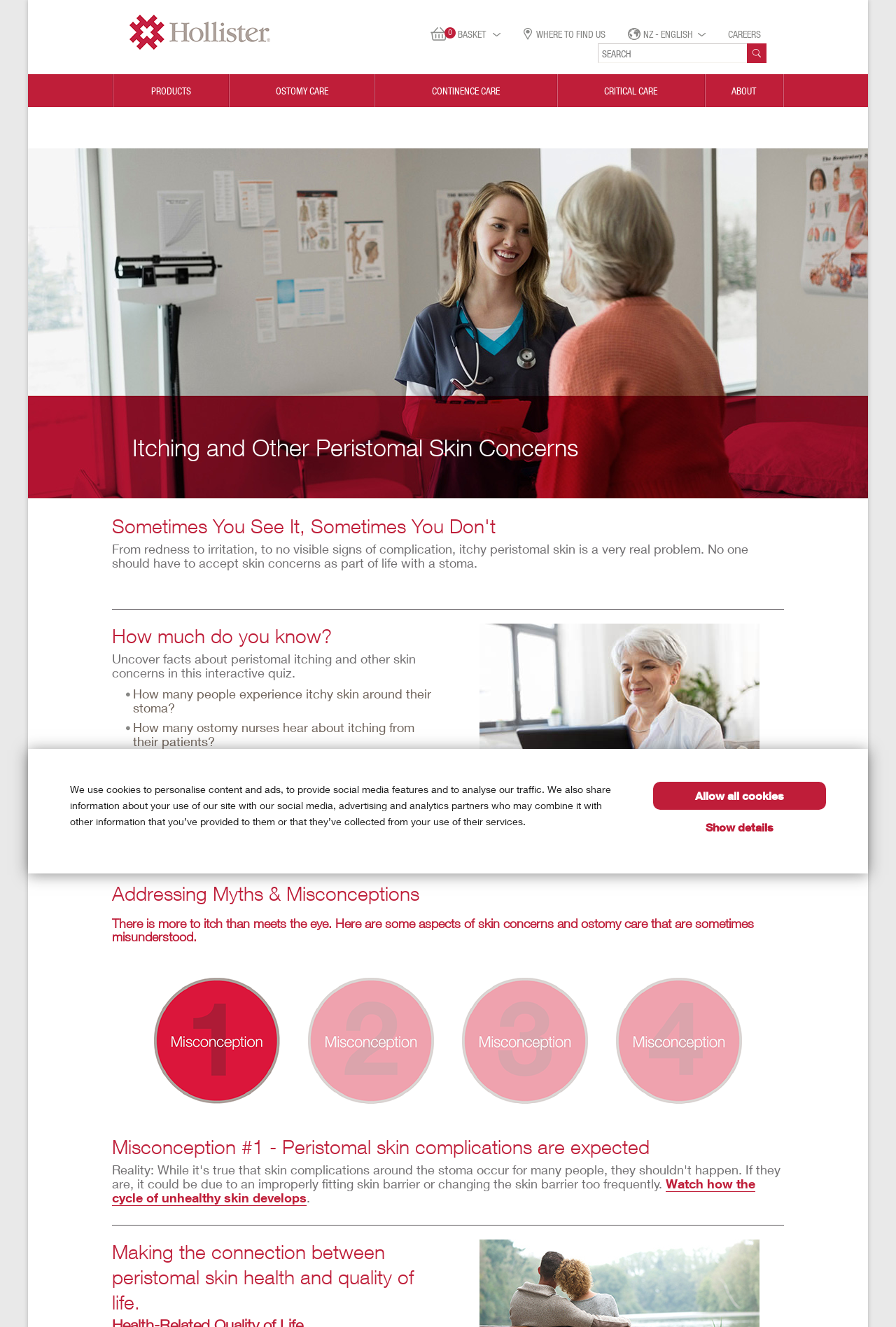Find and specify the bounding box coordinates that correspond to the clickable region for the instruction: "Browse by subject".

None